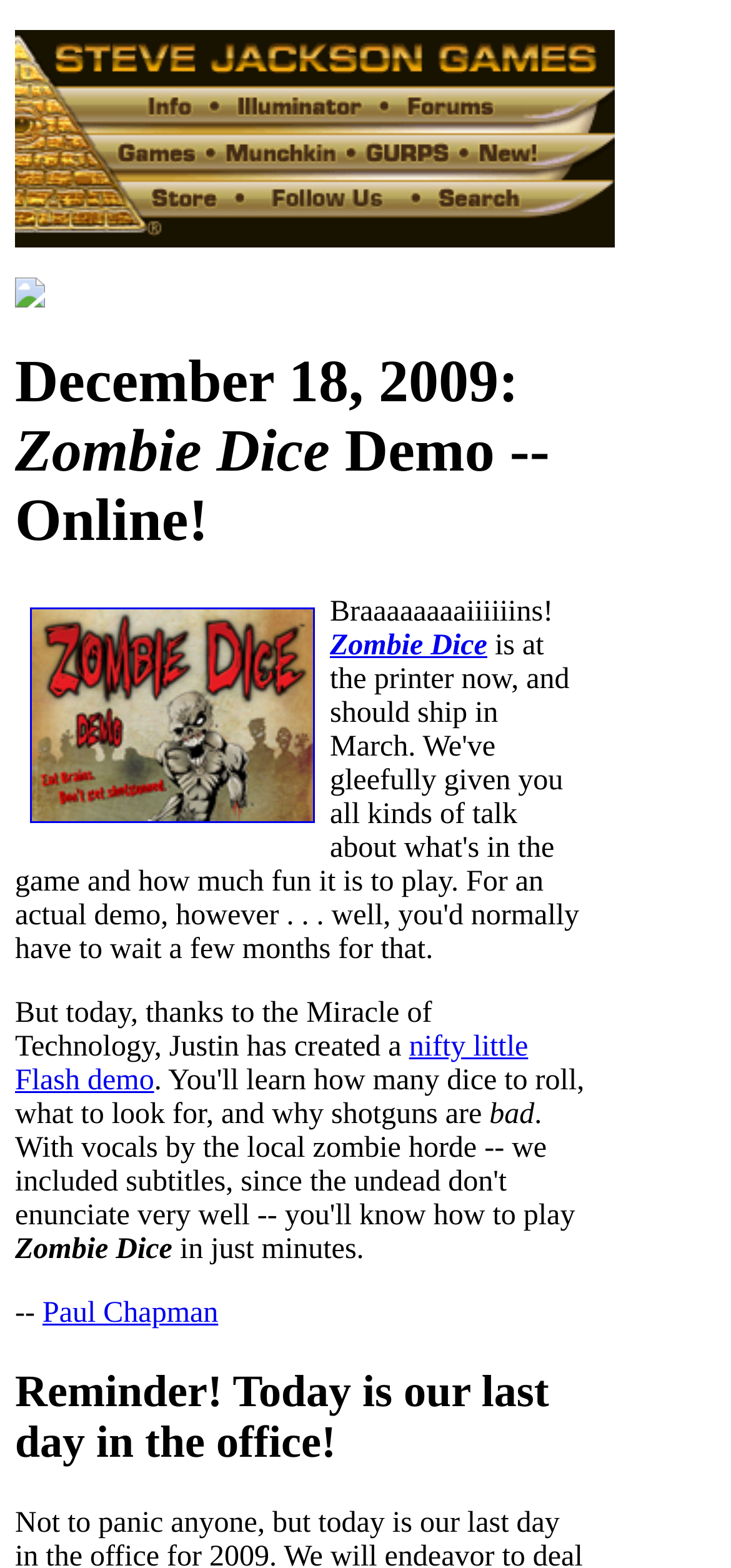Carefully examine the image and provide an in-depth answer to the question: What is the first screen of the demo?

The first screen of the demo is shown as an image, which is described as 'First screen of Zombie Dice Flash Demo'.